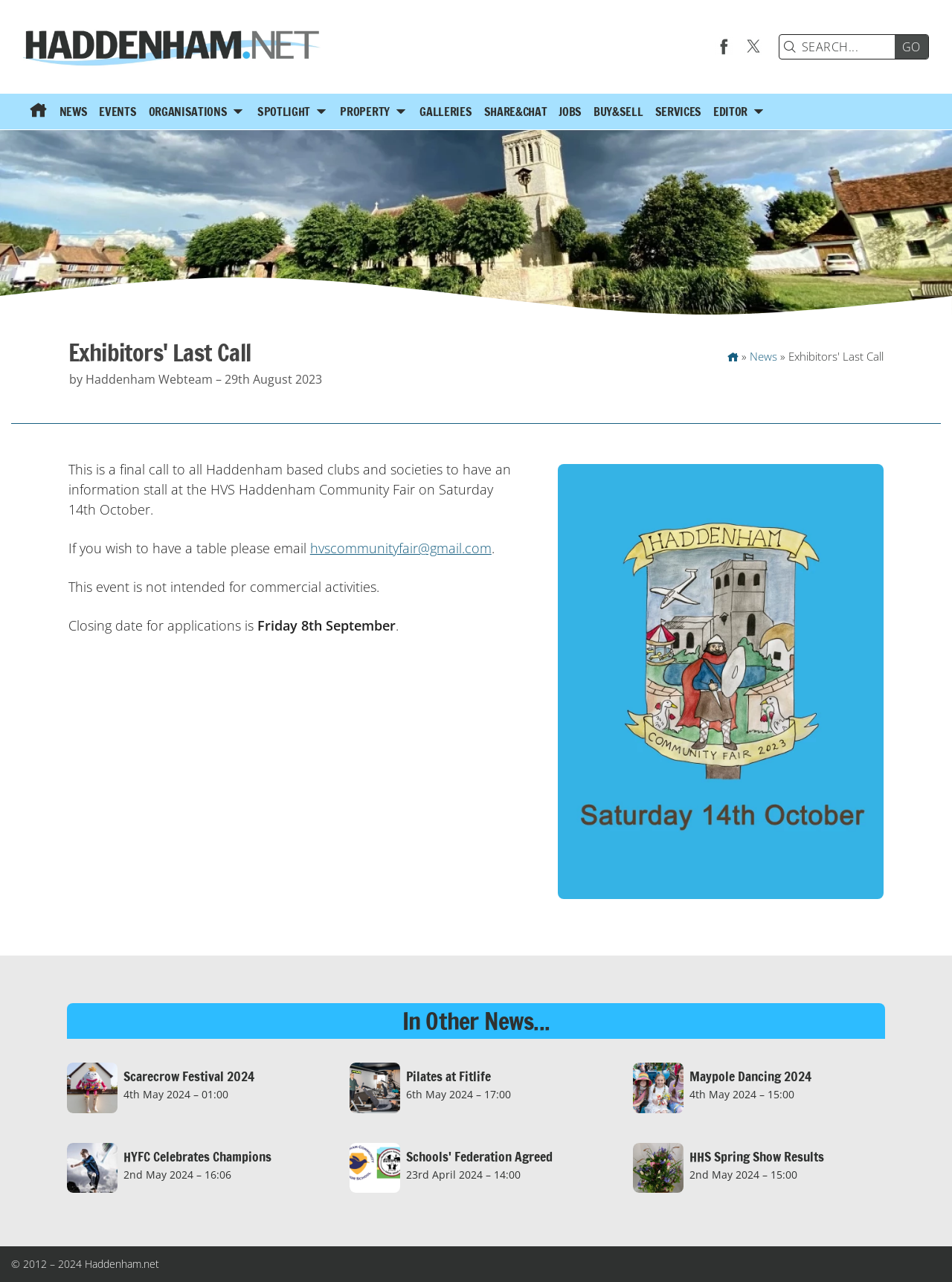Generate a thorough explanation of the webpage's elements.

The webpage is about Haddenham.net, a local news and information website for Haddenham, Bucks. At the top, there is a search bar with a "GO" button to the right. Below the search bar, there are links to visit the website's Facebook page and X Feed. On the top left, there is a logo link to the website's homepage. 

A navigation menu is located below the logo, with links to various sections such as "Home", "NEWS", "EVENTS", "ORGANISATIONS", "SPOTLIGHT", "PROPERTY", "GALLERIES", "SHARE&CHAT", "JOBS", "BUY&SELL", "SERVICES", and "EDITOR". 

The main content of the webpage is an article titled "Exhibitors' Last Call" with a heading and a subheading "by Haddenham Webteam – 29th August 2023". The article is about a final call to all Haddenham-based clubs and societies to have an information stall at the HVS Haddenham Community Fair on Saturday 14th October. It provides details on how to apply and the closing date for applications.

To the right of the article, there is a large image related to the community fair. Below the article, there is a section titled "In Other News..." with four news articles, each with a link, a title, and a small image. The news articles are about a Scarecrow Festival, Pilates at Fitlife, Maypole Dancing, and HYFC Celebrates Champions.

At the very bottom of the webpage, there is a copyright notice "© 2012 – 2024 Haddenham.net".